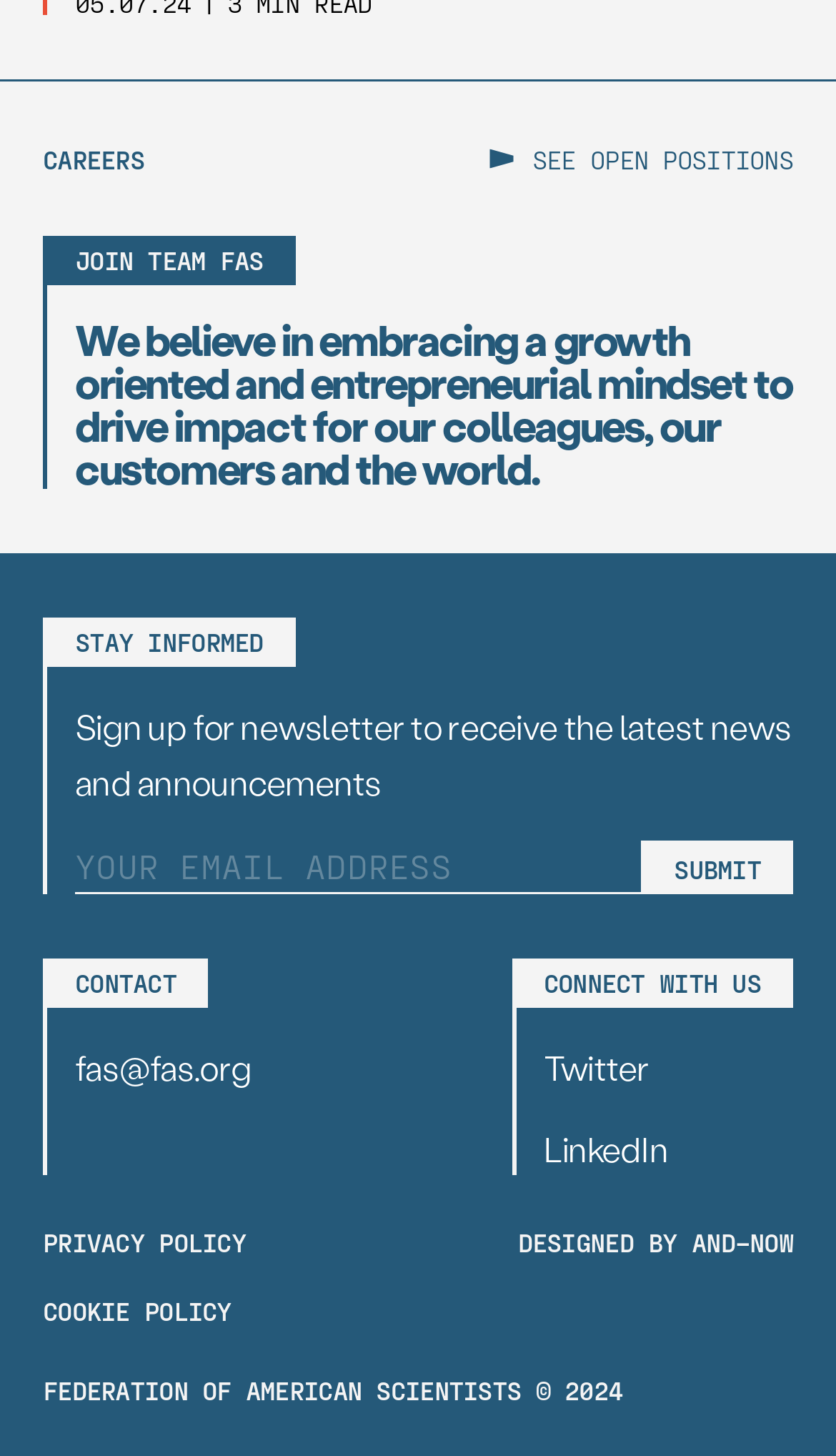Carefully observe the image and respond to the question with a detailed answer:
What is the organization's name?

The organization's name can be found at the bottom of the webpage, where it is written 'FEDERATION OF AMERICAN SCIENTISTS © 2024'.